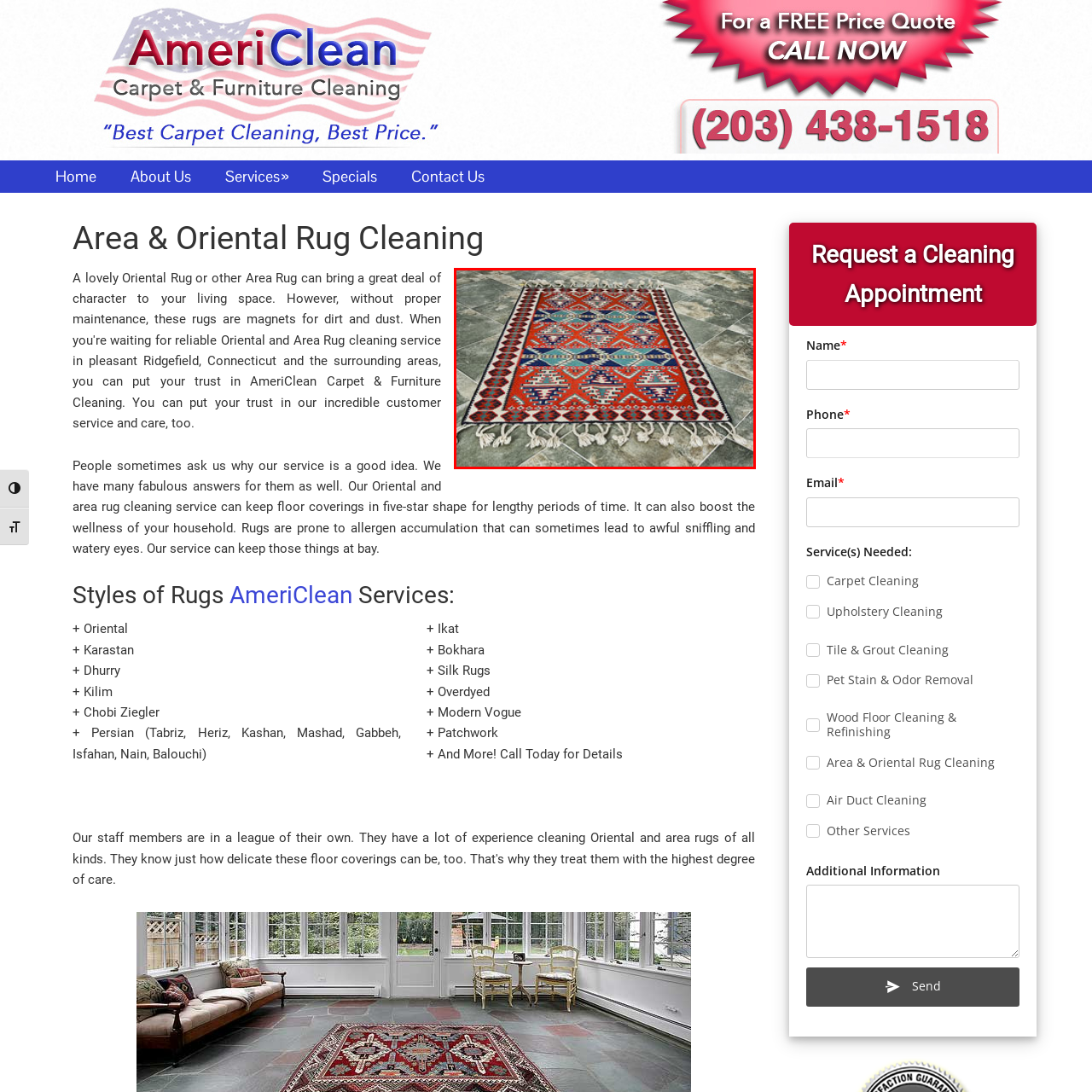What colors are dominant in the rug's design?
Scrutinize the image inside the red bounding box and provide a detailed and extensive answer to the question.

The caption describes the rug's design as featuring a striking geometric pattern primarily in shades of red, blue, and green, indicating that these colors are dominant in the rug's design.